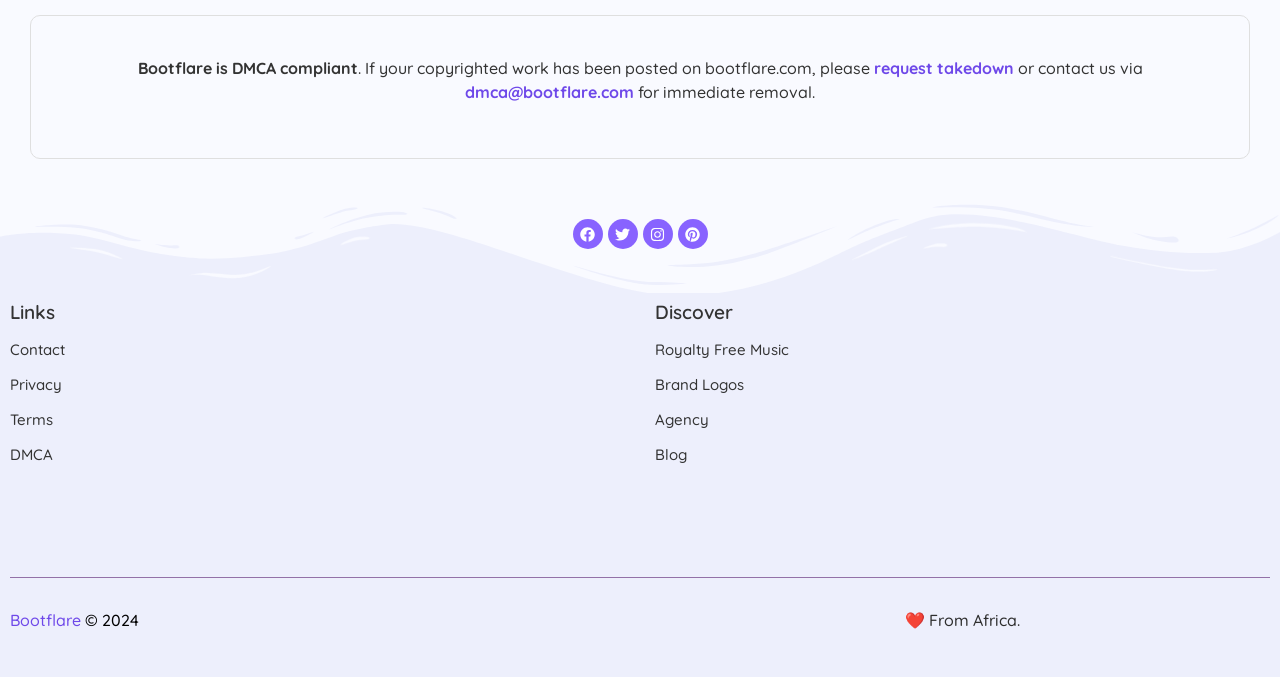Use a single word or phrase to answer the question:
What is the origin of the website?

From Africa